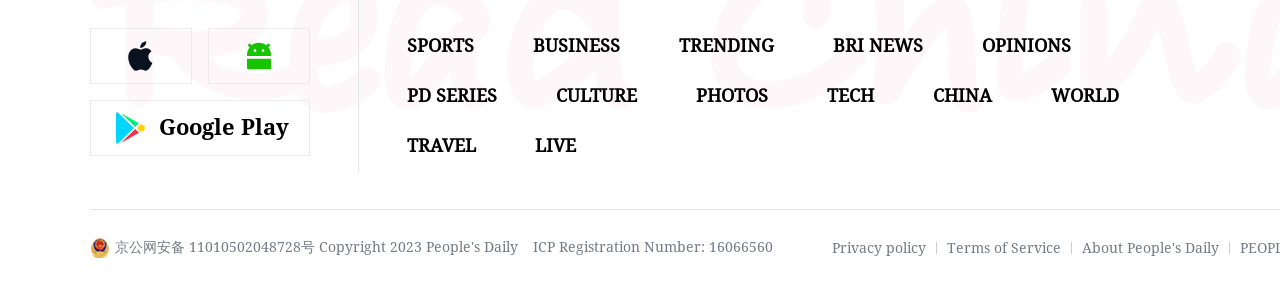Can you find the bounding box coordinates of the area I should click to execute the following instruction: "View photos"?

[0.544, 0.293, 0.6, 0.365]